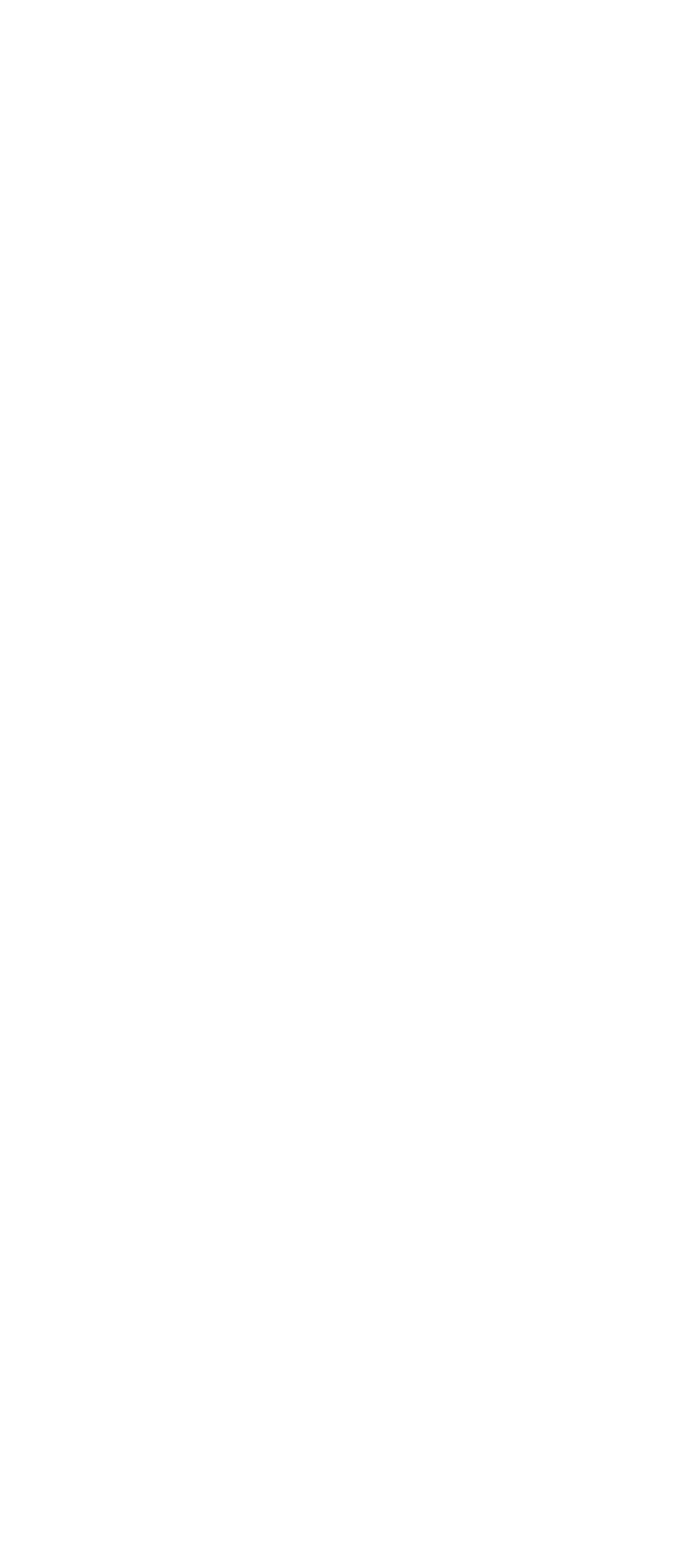Determine the bounding box coordinates of the region I should click to achieve the following instruction: "Click on Events". Ensure the bounding box coordinates are four float numbers between 0 and 1, i.e., [left, top, right, bottom].

None